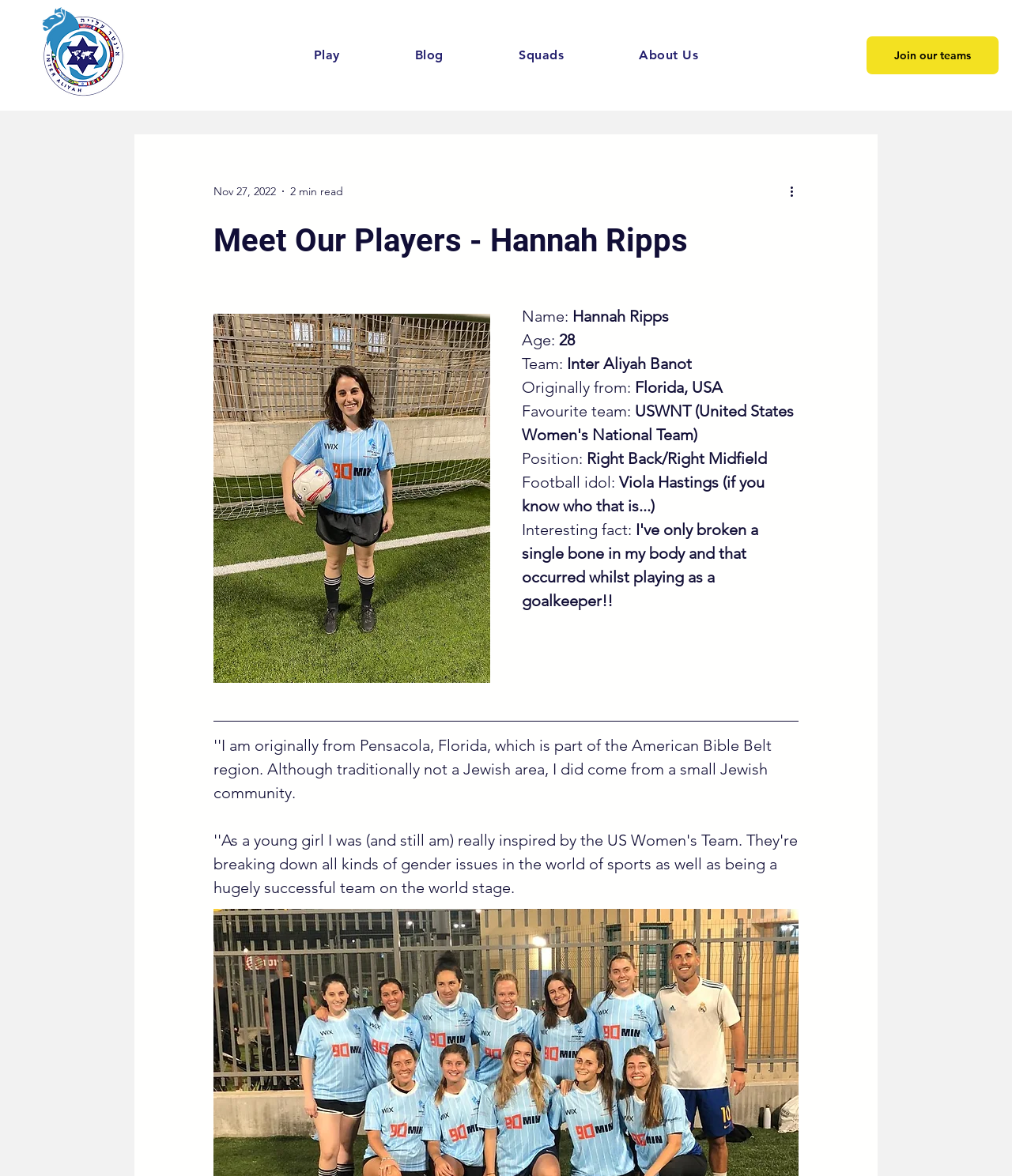What is Hannah Ripps' position in football?
Can you provide a detailed and comprehensive answer to the question?

The answer can be found in the section that displays Hannah Ripps' information, where it is stated 'Position: Right Back/Right Midfield'.